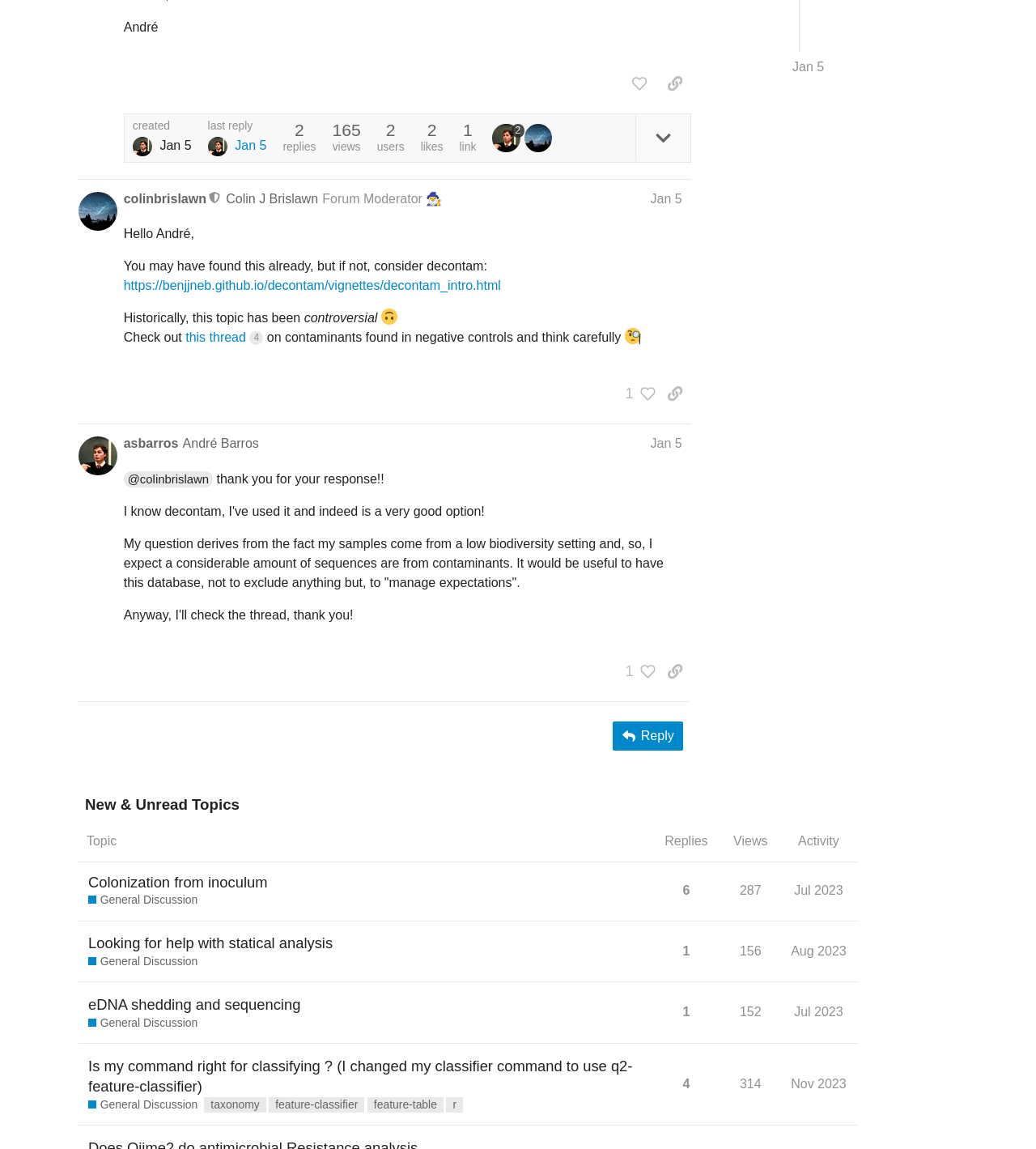Find and provide the bounding box coordinates for the UI element described with: "last reply Jan 5".

[0.2, 0.105, 0.257, 0.136]